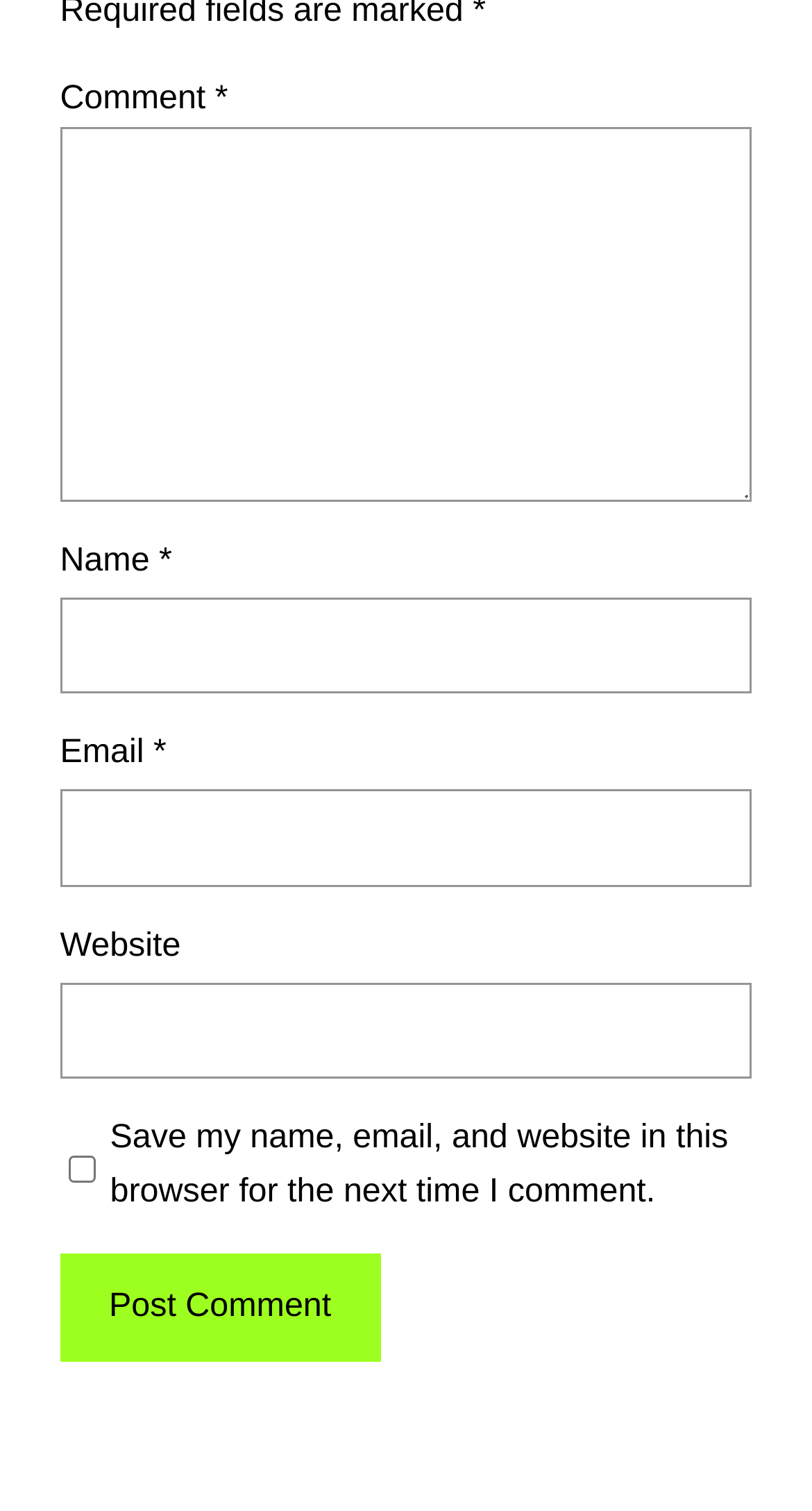Highlight the bounding box of the UI element that corresponds to this description: "parent_node: Comment * name="comment"".

[0.074, 0.084, 0.926, 0.331]